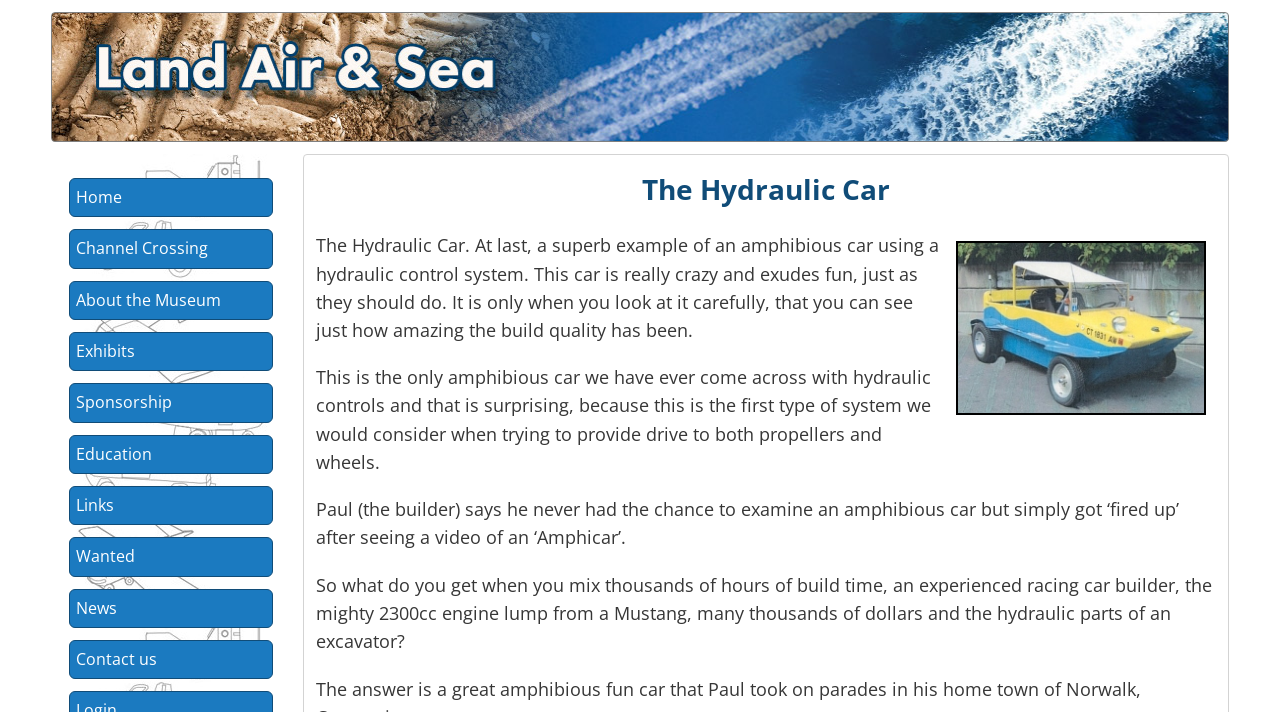Please determine the bounding box coordinates of the element's region to click in order to carry out the following instruction: "Click Home". The coordinates should be four float numbers between 0 and 1, i.e., [left, top, right, bottom].

[0.055, 0.251, 0.213, 0.304]